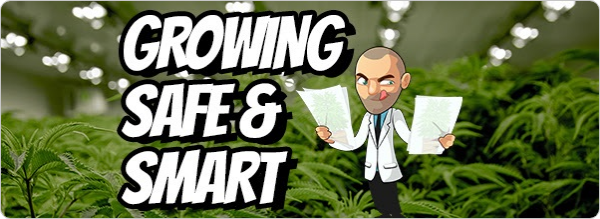Give a thorough description of the image, including any visible elements and their relationships.

The image features a stylized cartoon character dressed in a lab coat, symbolizing expertise in the cultivation of cannabis. He stands confidently amidst lush green cannabis plants, holding two sheets of paper, possibly representing guides or instructions. Bold text overlays the image, reading “GROWING SAFE & SMART.” This captures the essence of responsible cannabis cultivation, aligning with the legal framework established in California, which allows residents to grow a specific number of plants. The image conveys an encouraging message to growers about the importance of adhering to safety and legal guidelines while taking advantage of California's favorable growing conditions.